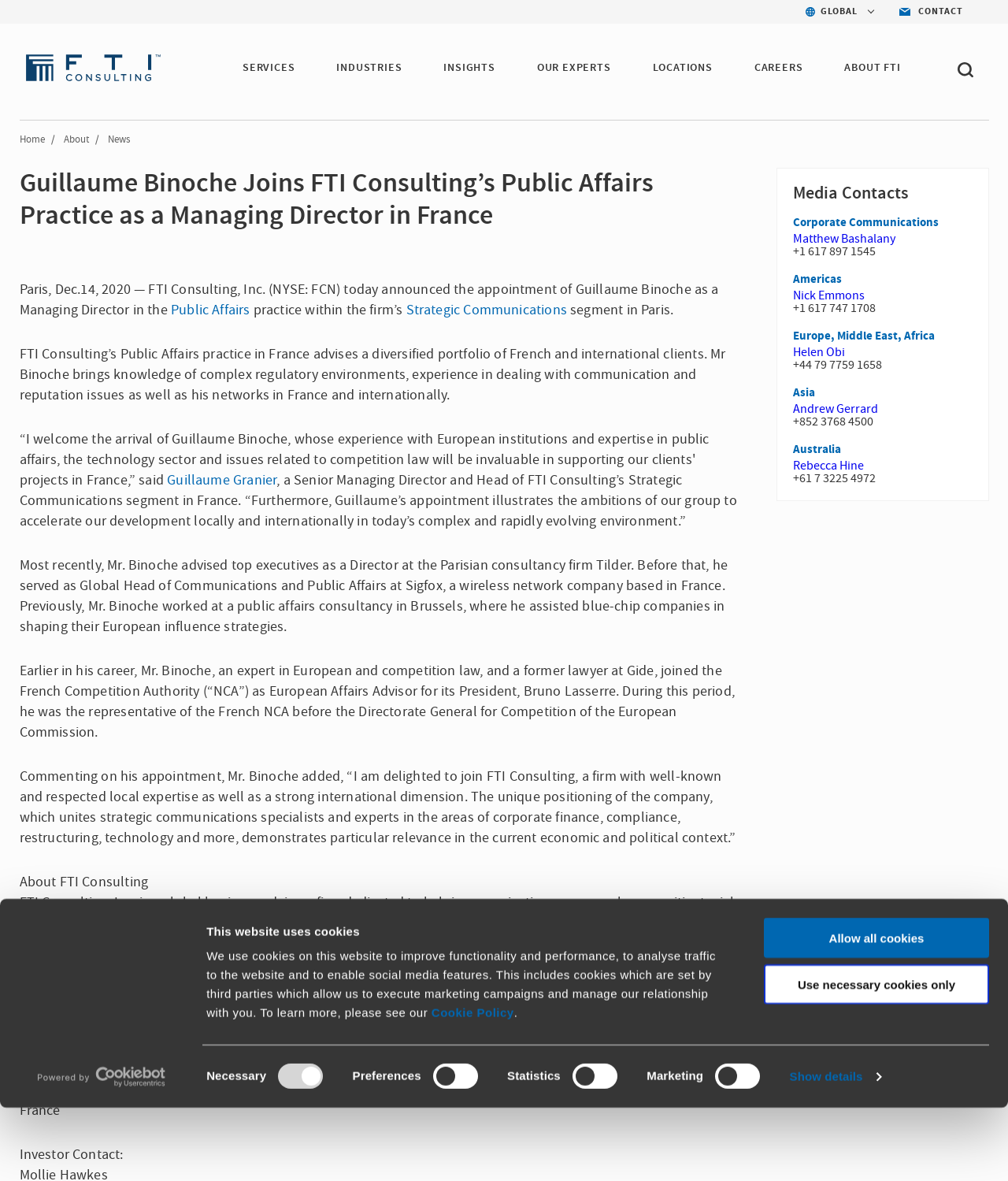Give a complete and precise description of the webpage's appearance.

This webpage is about FTI Consulting, a global business advisory firm, and announces the appointment of Guillaume Binoche as a Managing Director in the Strategic Communications segment in Paris. 

At the top of the page, there is a navigation menu with links to "CONTACT", "SERVICES", "INDUSTRIES", "INSIGHTS", "OUR EXPERTS", "LOCATIONS", "CAREERS", and "ABOUT FTI". Below the navigation menu, there is a banner with a logo and a button to open a dialog about cookies used on the website. 

The main content of the page is divided into two sections. The first section is an announcement about Guillaume Binoche's appointment, which includes a heading, a brief description of his role, and a quote from him. The second section provides more information about FTI Consulting, including its mission, services, and financial performance.

On the right side of the page, there is a sidebar with links to "Home", "About", "News", and other sections of the website. At the bottom of the page, there is a footer with contact information, including addresses, phone numbers, and email addresses for investor and media contacts in different regions.

There are several images on the page, including the FTI Consulting logo, a cookie policy logo, and a button to open a dialog about cookies. The page also has several buttons and links to navigate to different sections of the website or to access more information about FTI Consulting and its services.